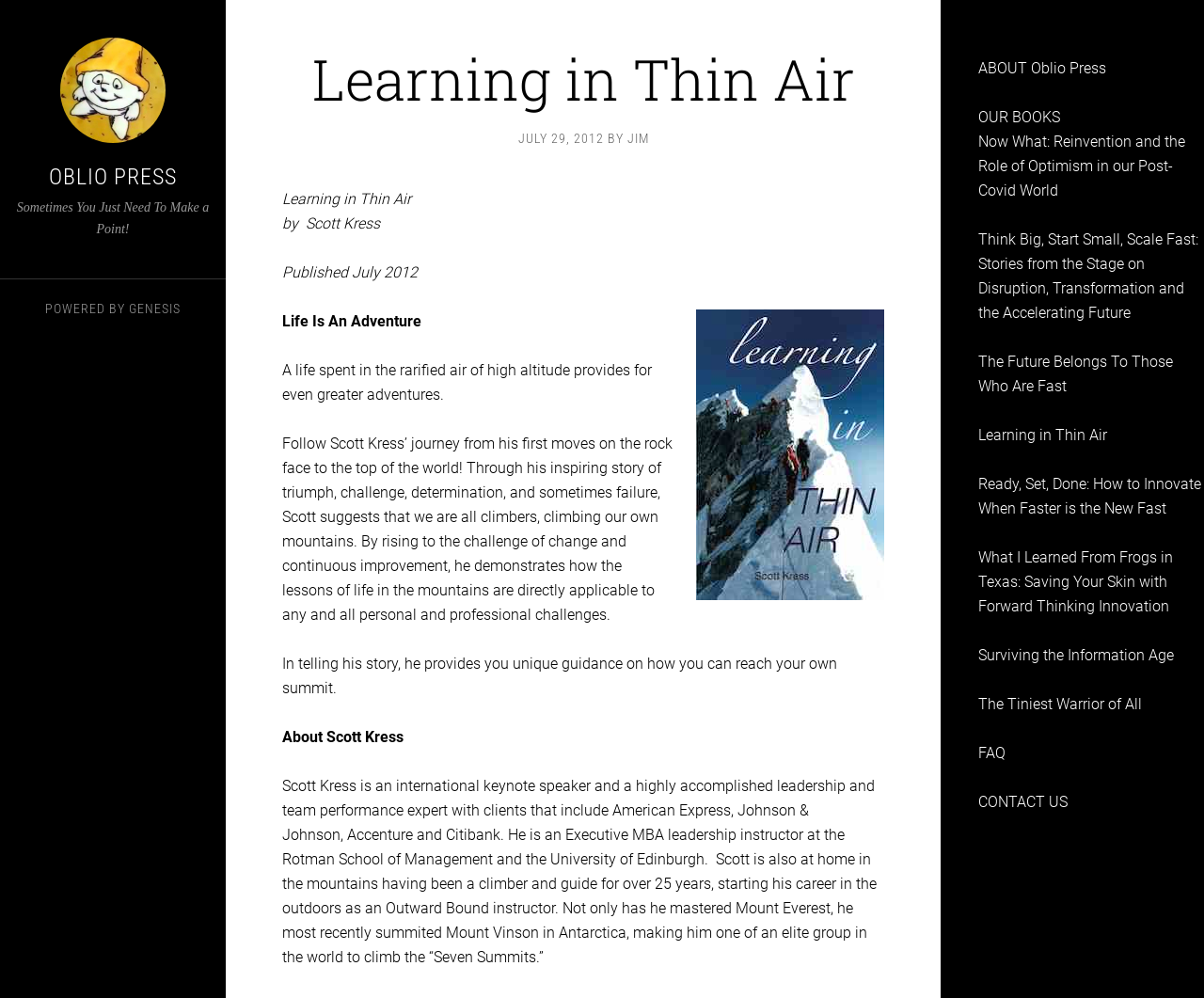Who is the author of the book 'Learning in Thin Air'?
Examine the image closely and answer the question with as much detail as possible.

I found the answer by reading the text 'Learning in Thin Air by Scott Kress' which explicitly mentions the author's name.